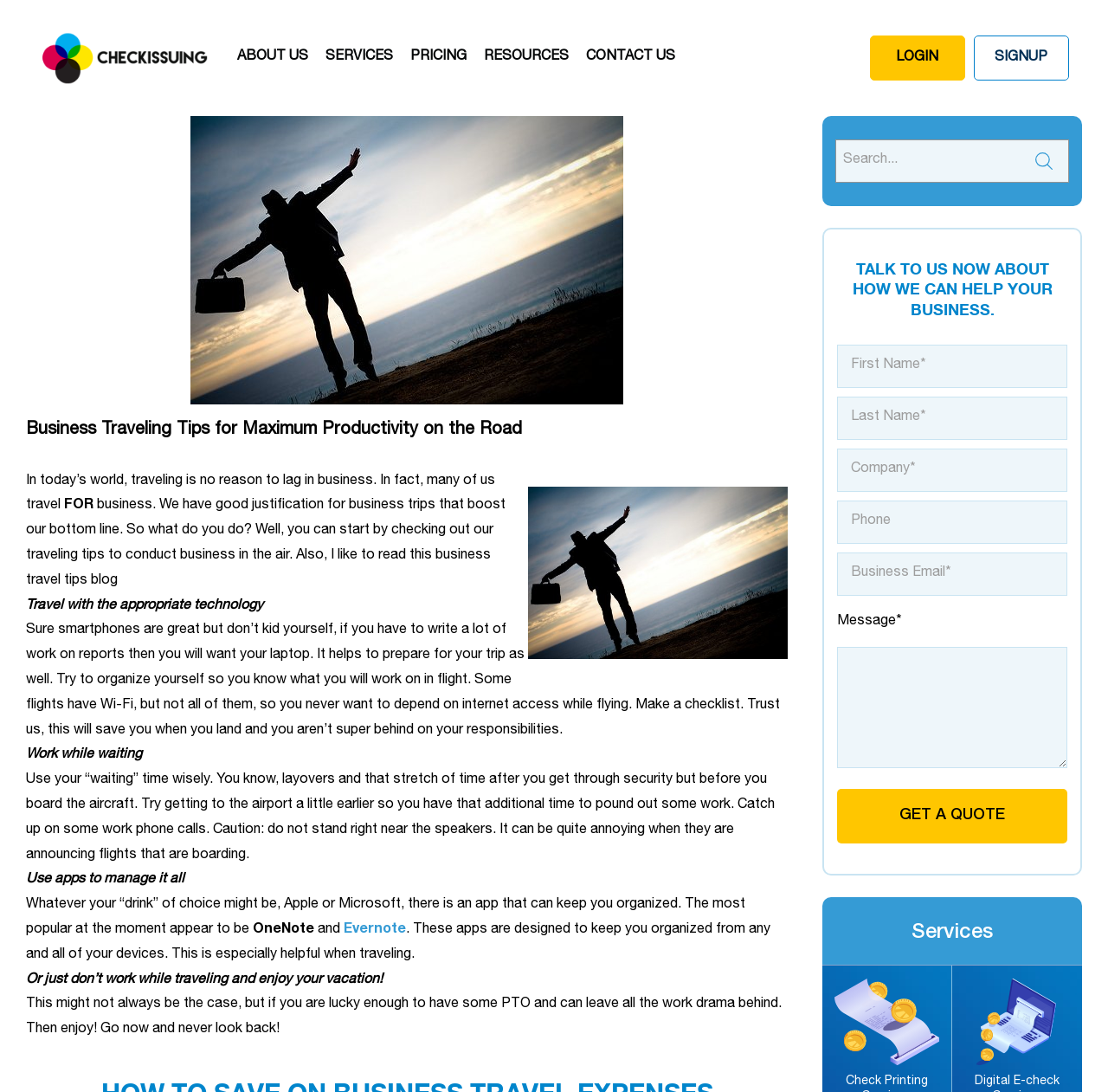Answer the question with a single word or phrase: 
What is the purpose of the 'TALK TO US NOW' section?

To get a quote